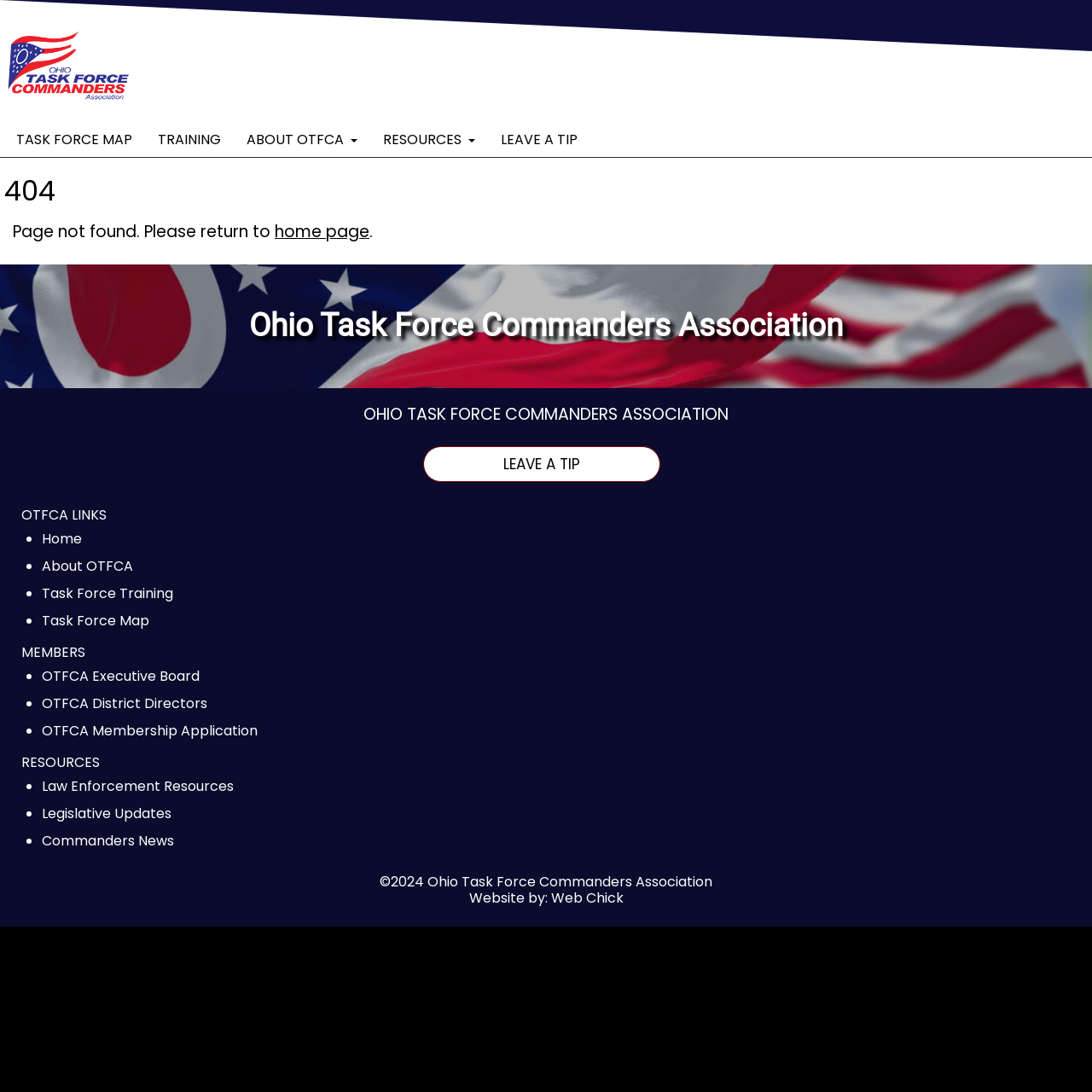Find the bounding box coordinates of the element I should click to carry out the following instruction: "Register or Login".

None